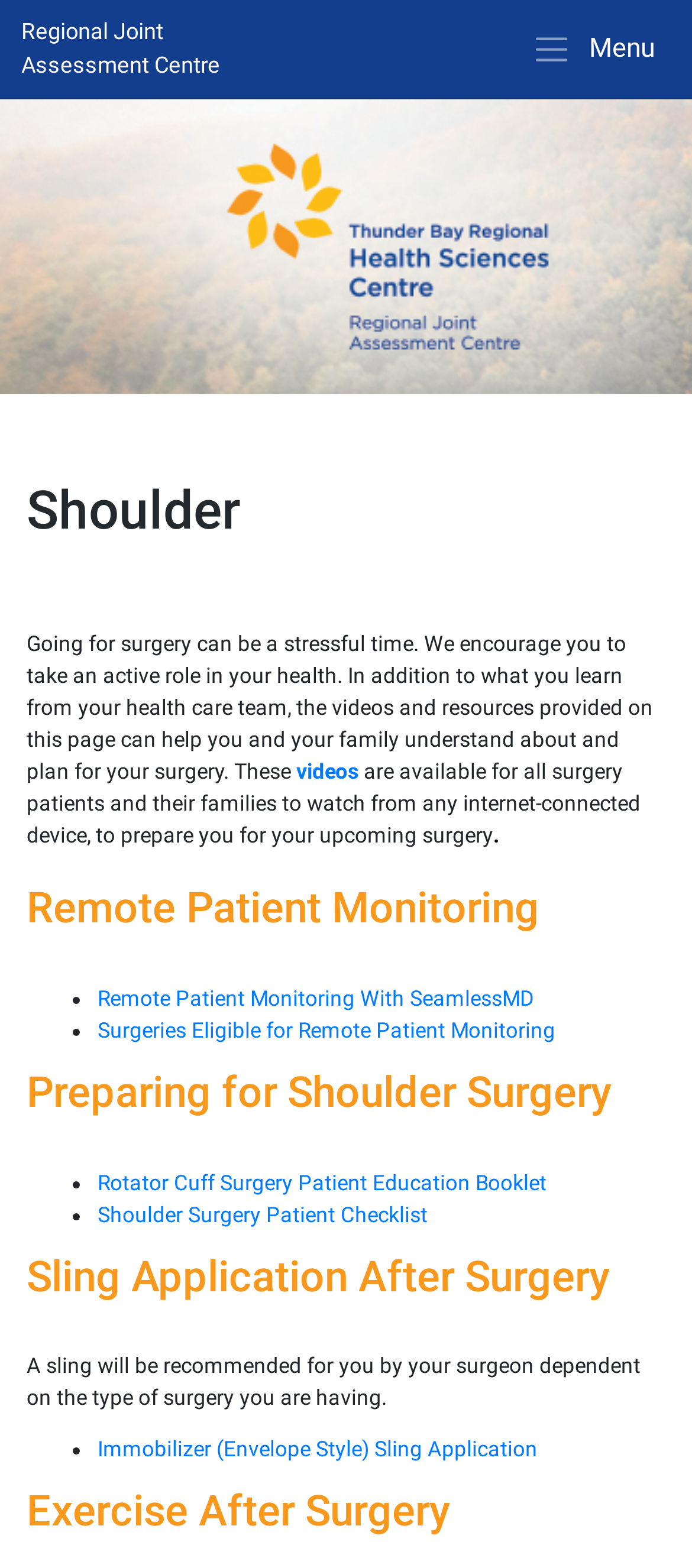Describe the webpage in detail, including text, images, and layout.

The webpage is about shoulder surgery and provides resources for patients preparing for surgery. At the top, there is a header with the title "Regional Joint Assessment Centre" and a button to toggle navigation on the right side. 

Below the header, there is a main section with several headings and subheadings. The first heading is "Shoulder" and it has a brief introduction to the importance of taking an active role in one's health before surgery. 

Following this introduction, there are several paragraphs of text that provide information about the resources available on the page, including videos and links to help patients prepare for surgery. 

The next section is headed "Remote Patient Monitoring" and lists two links to related resources. 

Below this, there is a section headed "Preparing for Shoulder Surgery" with three links to patient education resources, including a patient education booklet and a surgery checklist. 

The next section is headed "Sling Application After Surgery" and provides information about the use of slings after surgery, with a link to a resource on immobilizer sling application. 

Finally, there is a section headed "Exercise After Surgery" at the bottom of the page.